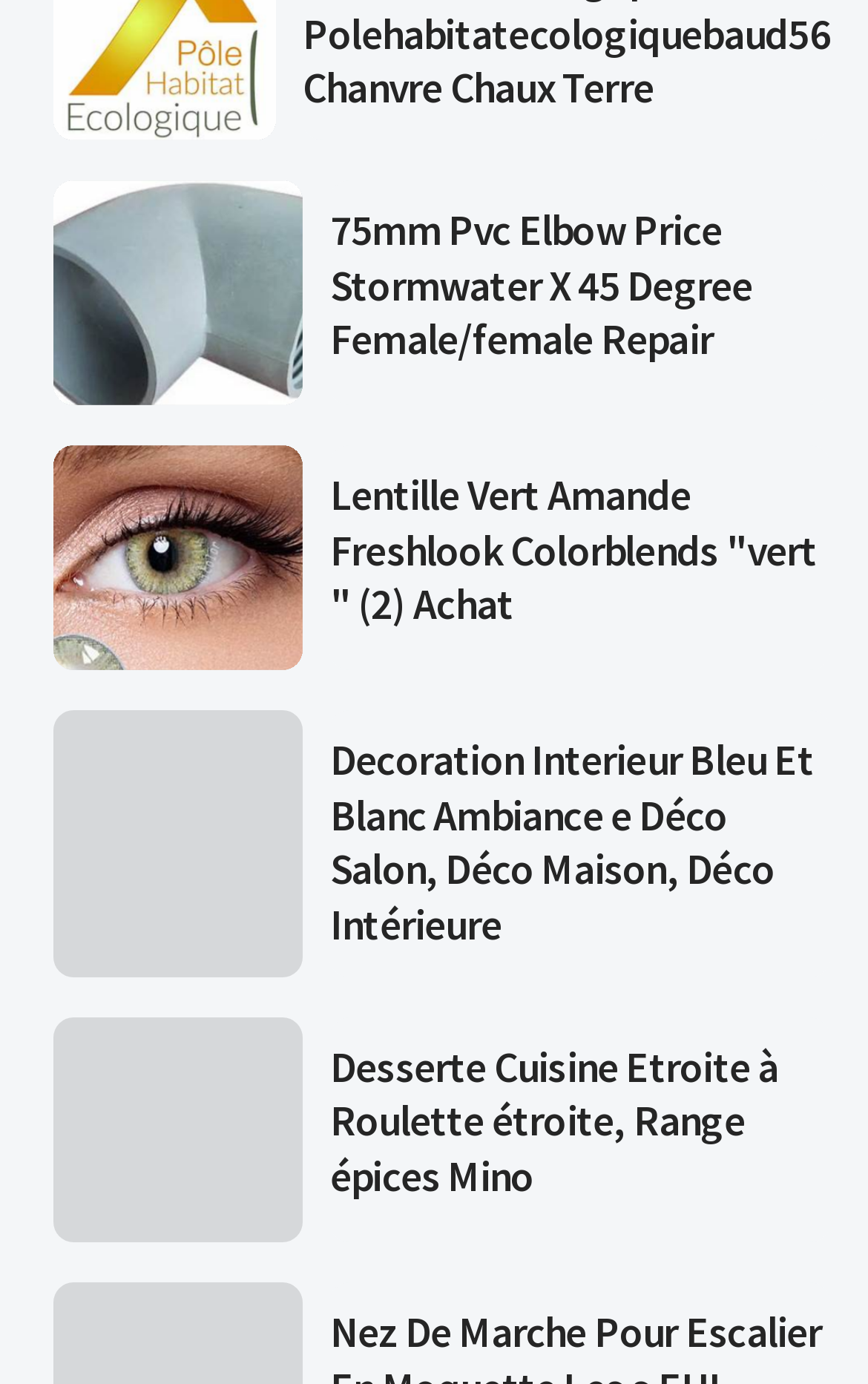Answer succinctly with a single word or phrase:
What is the position of the 'YOU MIGHT ALSO LIKE' heading?

Top